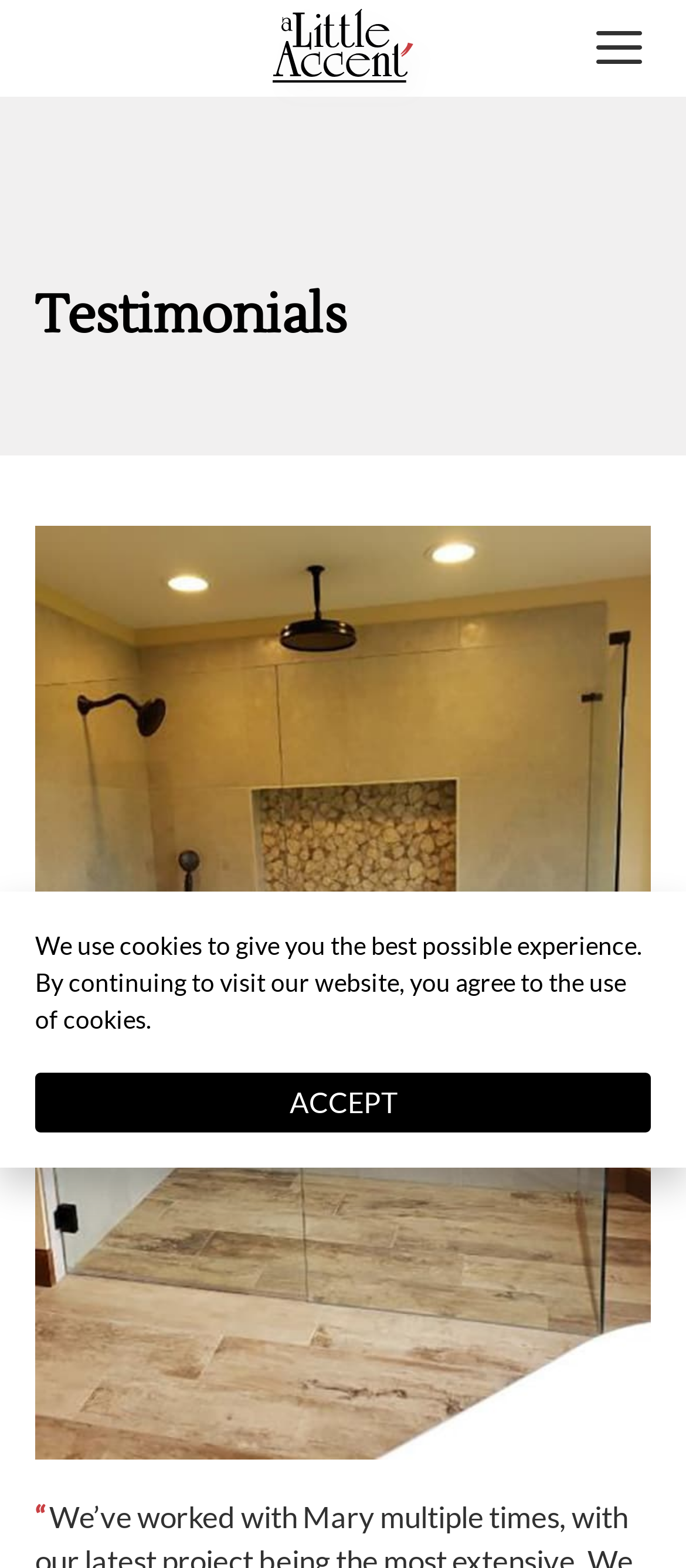Use a single word or phrase to answer the question: How many images are on this webpage?

2